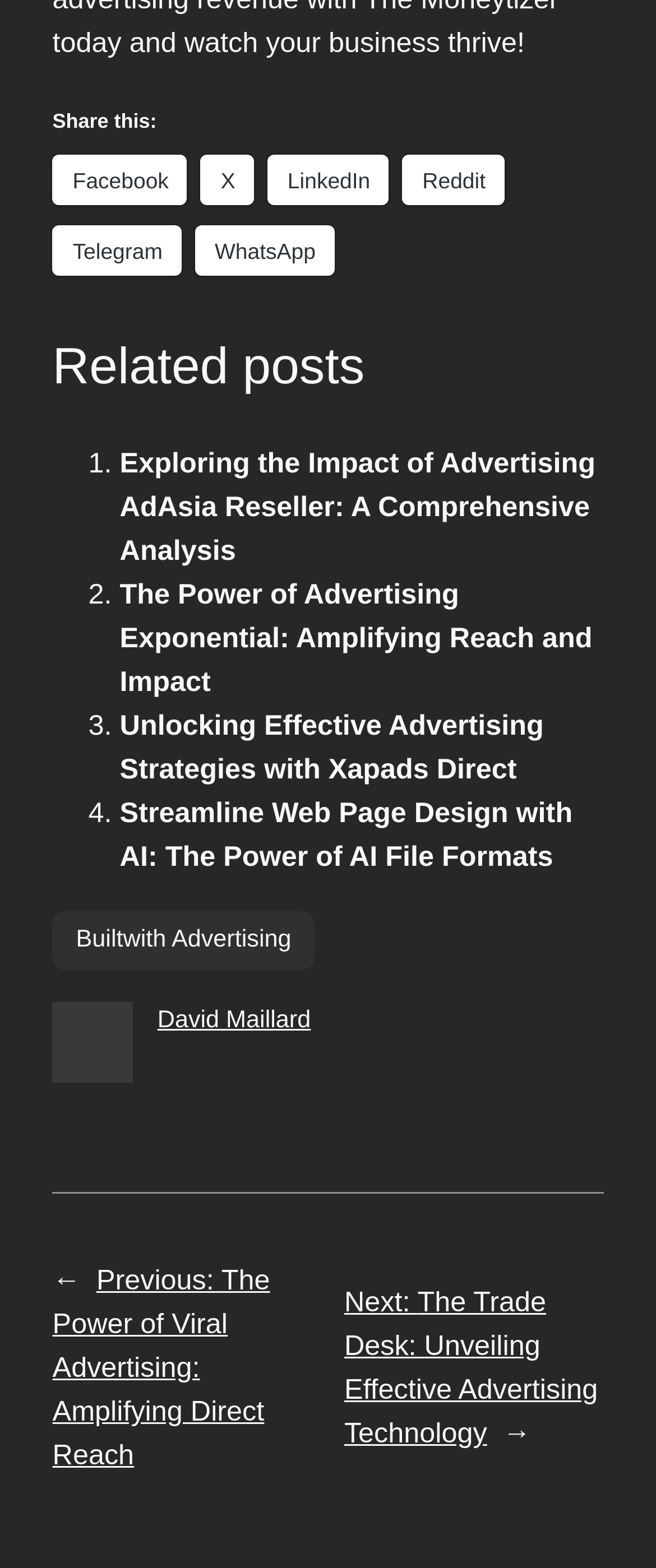Predict the bounding box of the UI element based on this description: "Builtwith Advertising".

[0.08, 0.582, 0.48, 0.618]